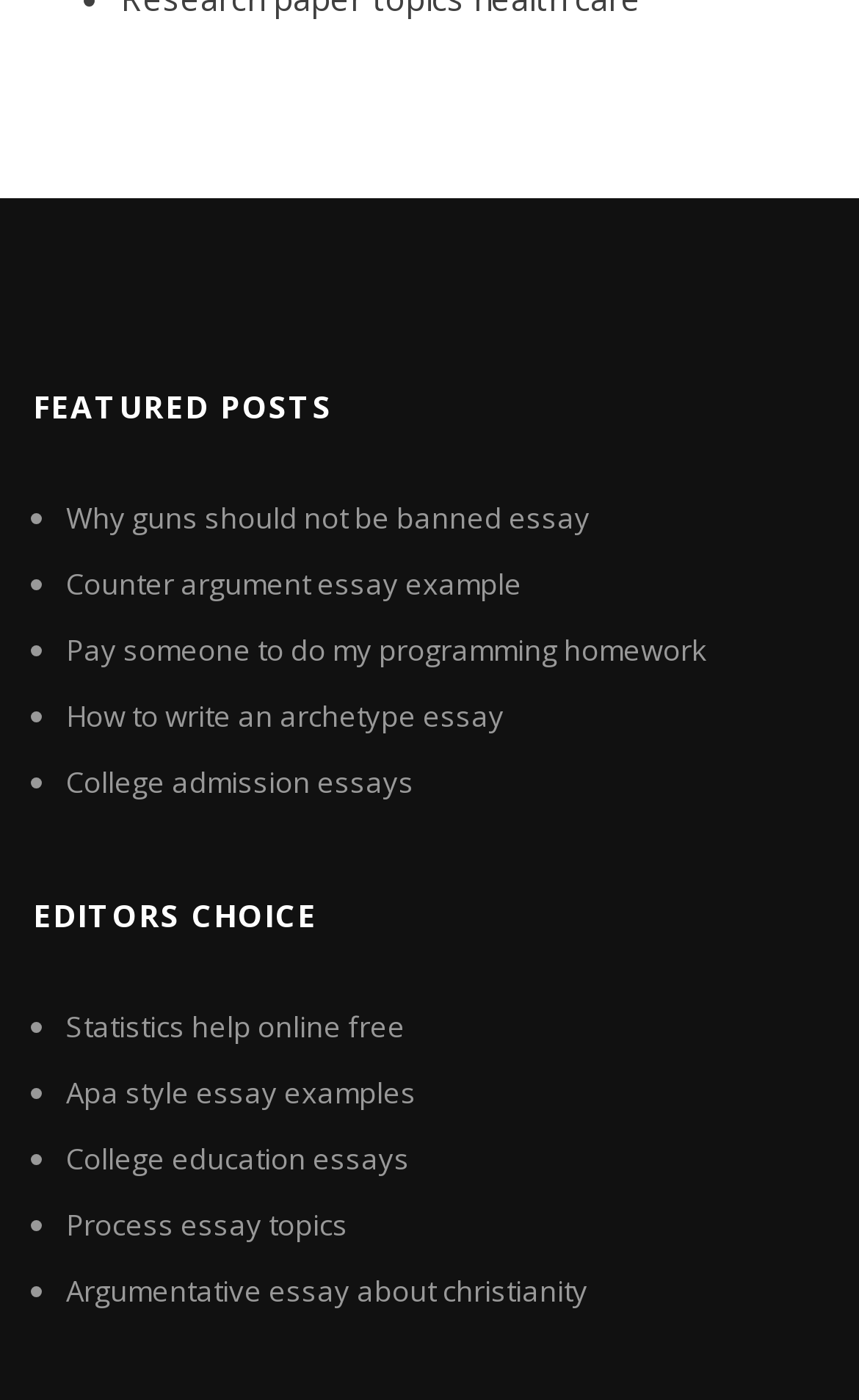What is the last editors choice about?
Kindly give a detailed and elaborate answer to the question.

I looked at the last link under the 'EDITORS CHOICE' heading, which is 'Argumentative essay about christianity', and determined that it is about an argumentative essay on christianity.